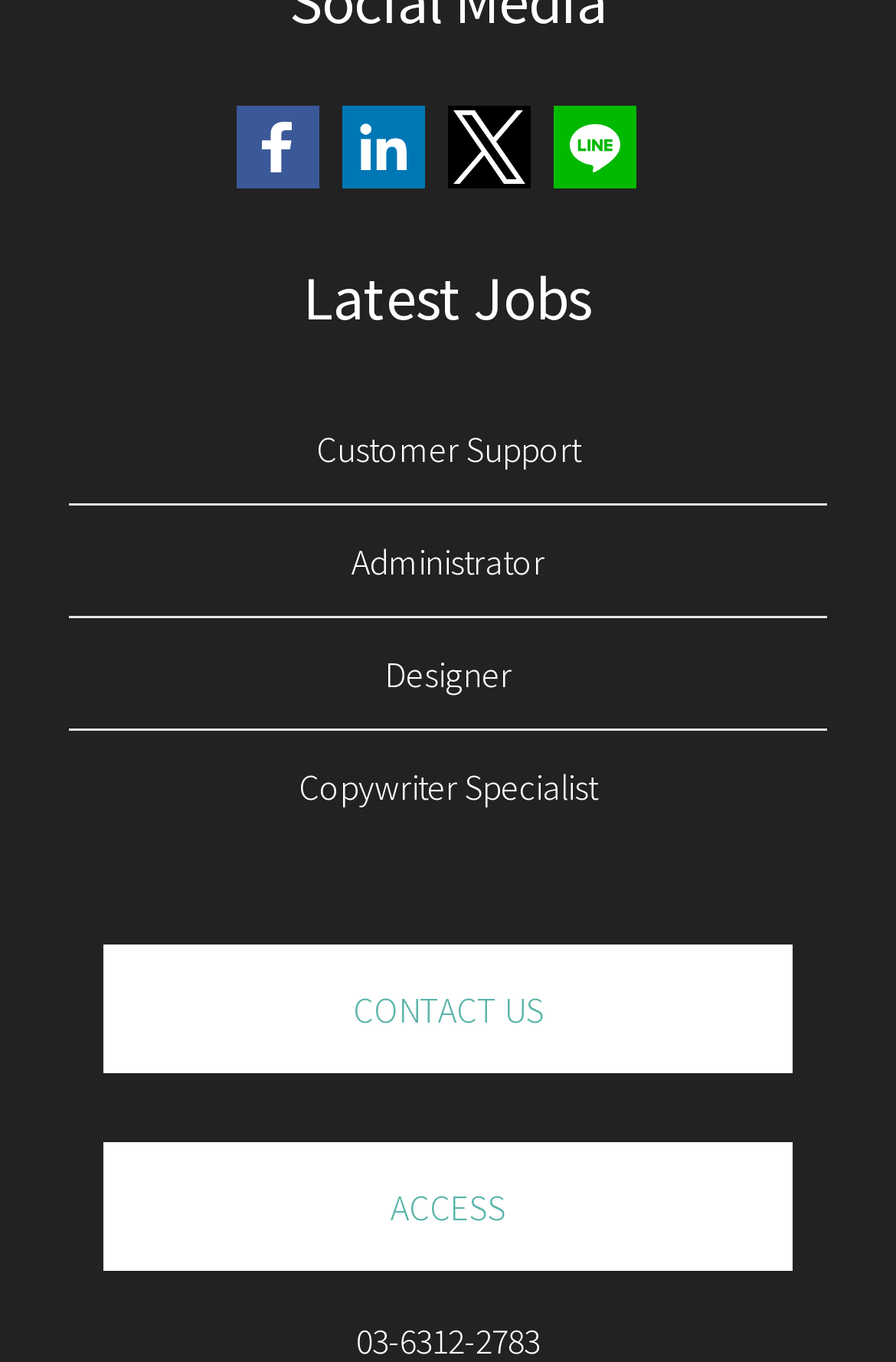Calculate the bounding box coordinates for the UI element based on the following description: "Contact Us". Ensure the coordinates are four float numbers between 0 and 1, i.e., [left, top, right, bottom].

[0.115, 0.693, 0.885, 0.787]